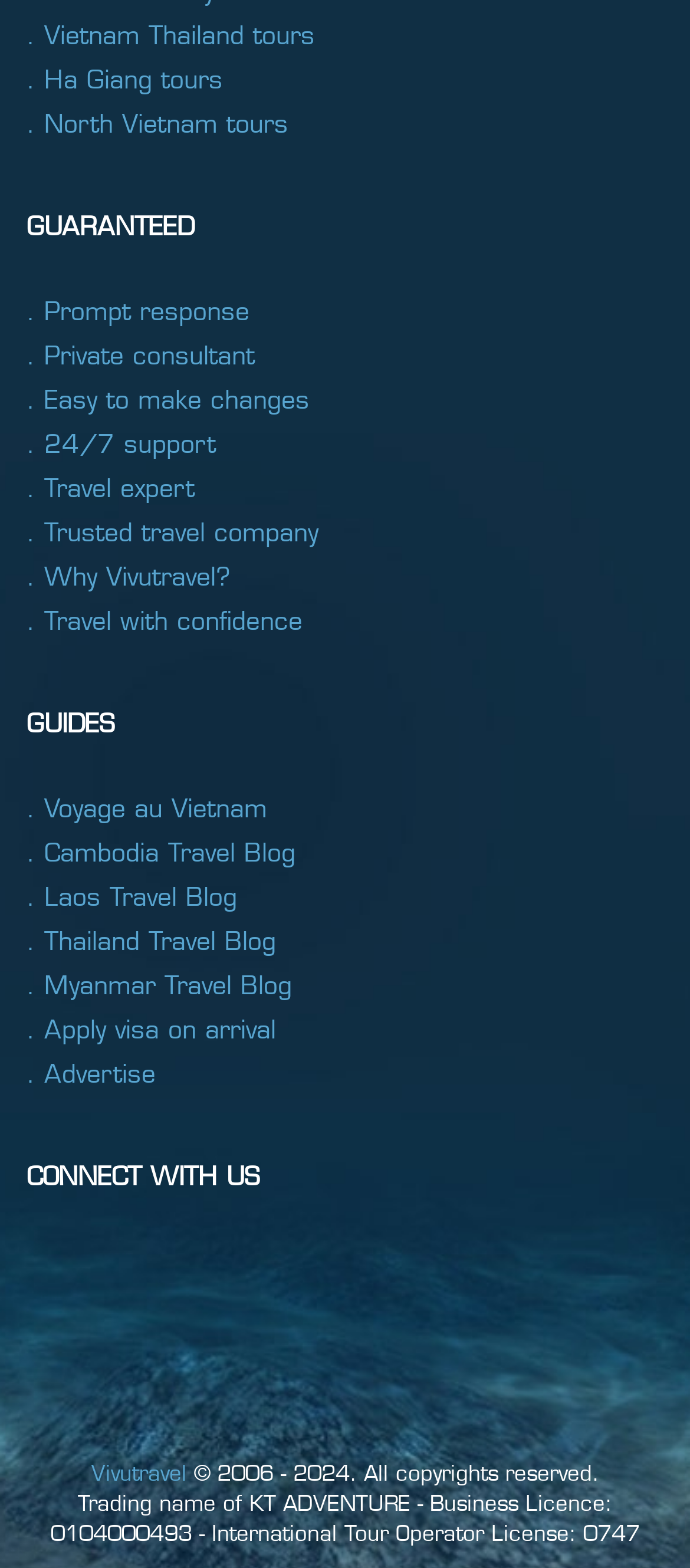Locate the coordinates of the bounding box for the clickable region that fulfills this instruction: "Learn about Travel with confidence".

[0.038, 0.382, 0.438, 0.407]